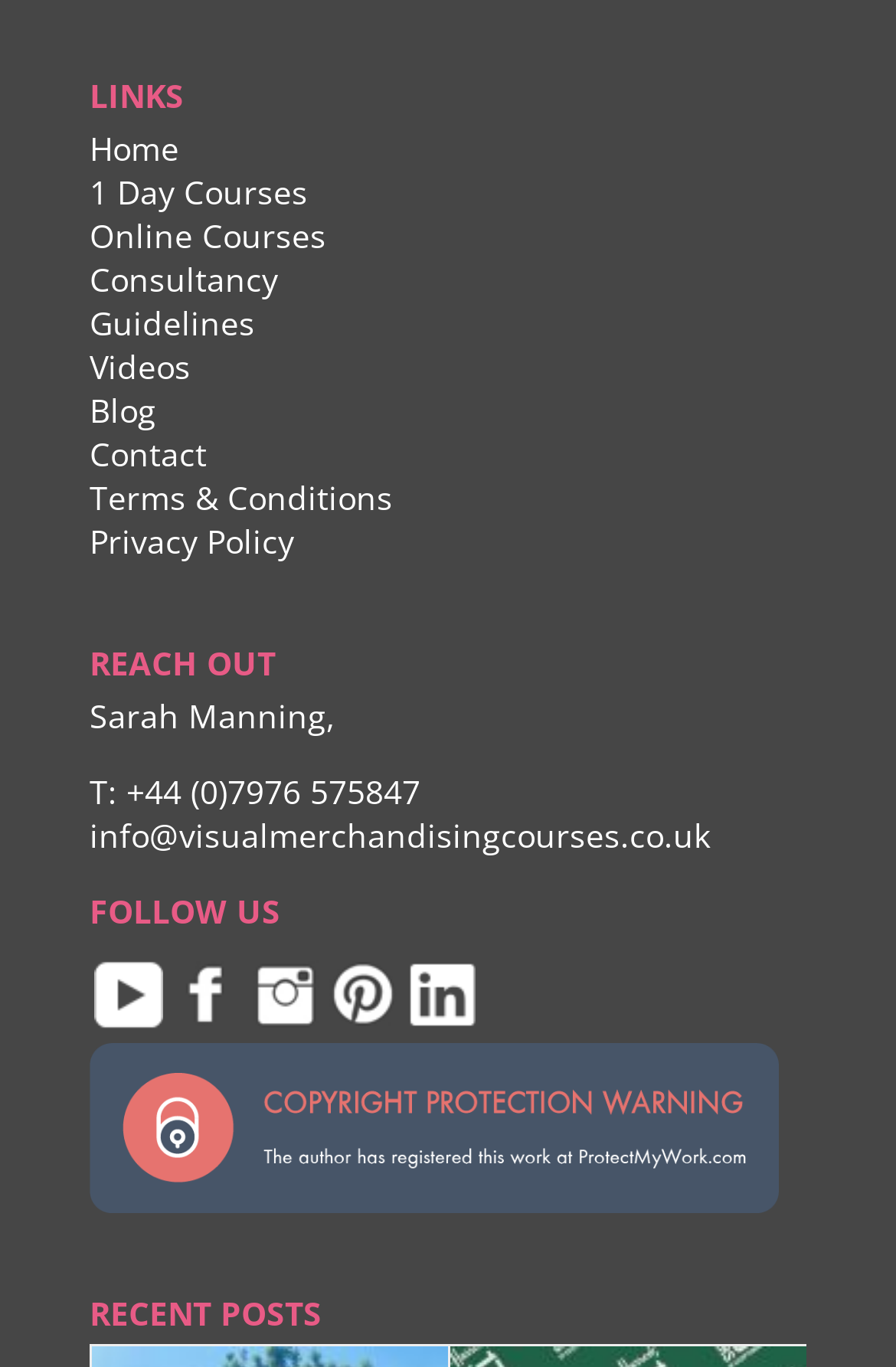Please identify the bounding box coordinates of the clickable region that I should interact with to perform the following instruction: "Follow on Youtube". The coordinates should be expressed as four float numbers between 0 and 1, i.e., [left, top, right, bottom].

[0.1, 0.731, 0.187, 0.763]